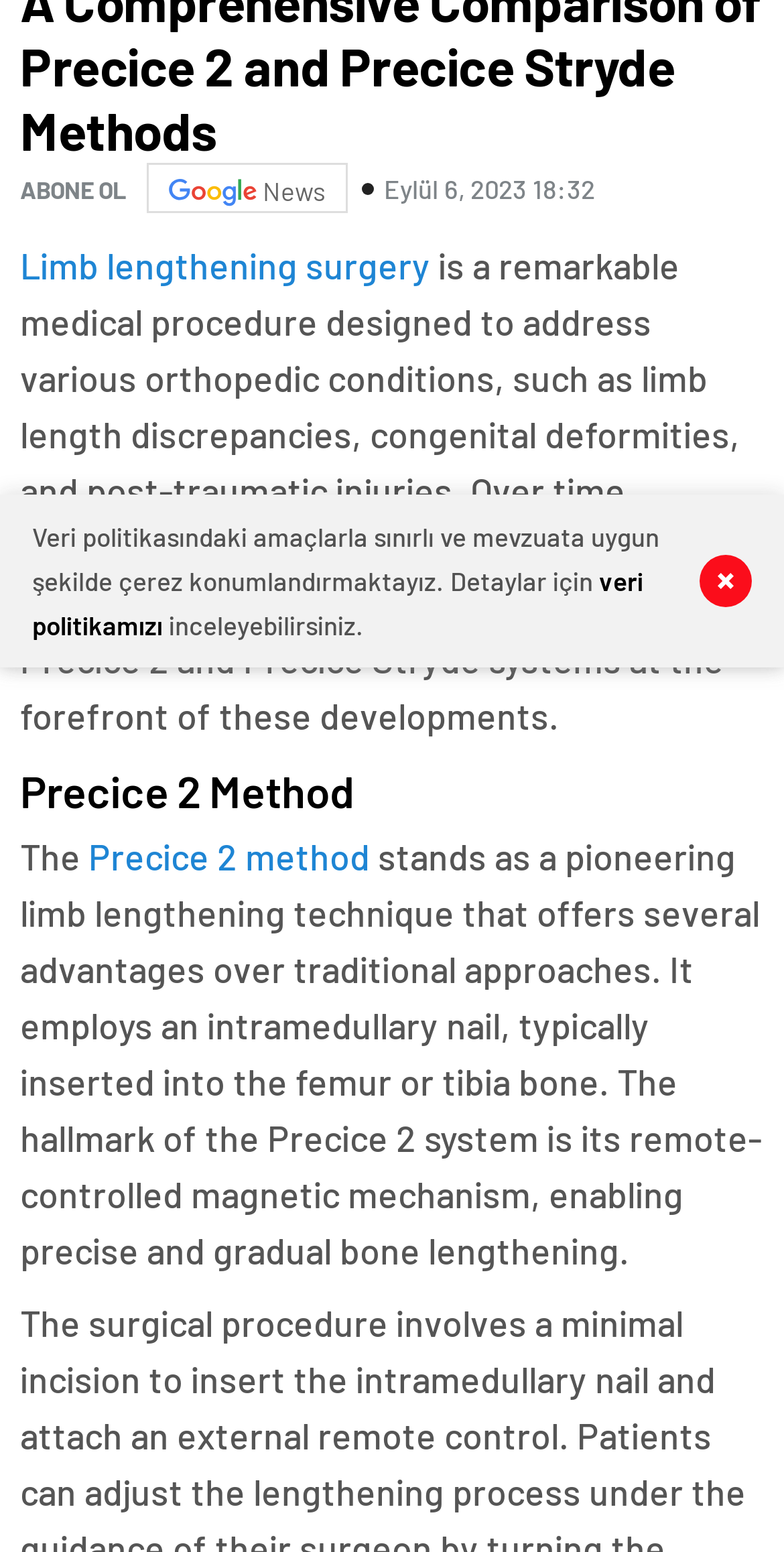Based on the element description "Limb lengthening surgery", predict the bounding box coordinates of the UI element.

[0.026, 0.157, 0.549, 0.186]